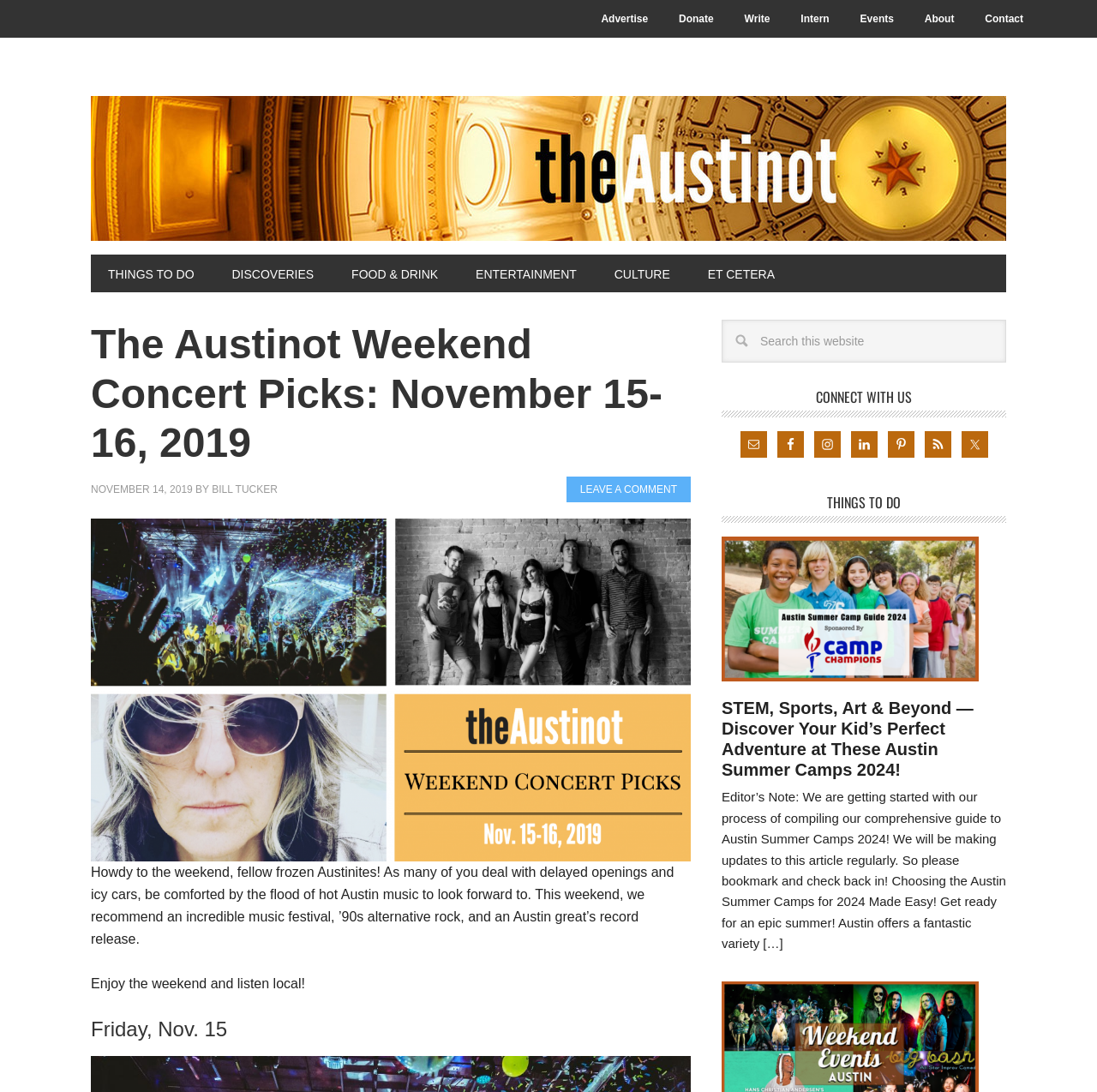Please provide the bounding box coordinates for the element that needs to be clicked to perform the instruction: "Click the image link at the top left corner". The coordinates must consist of four float numbers between 0 and 1, formatted as [left, top, right, bottom].

None